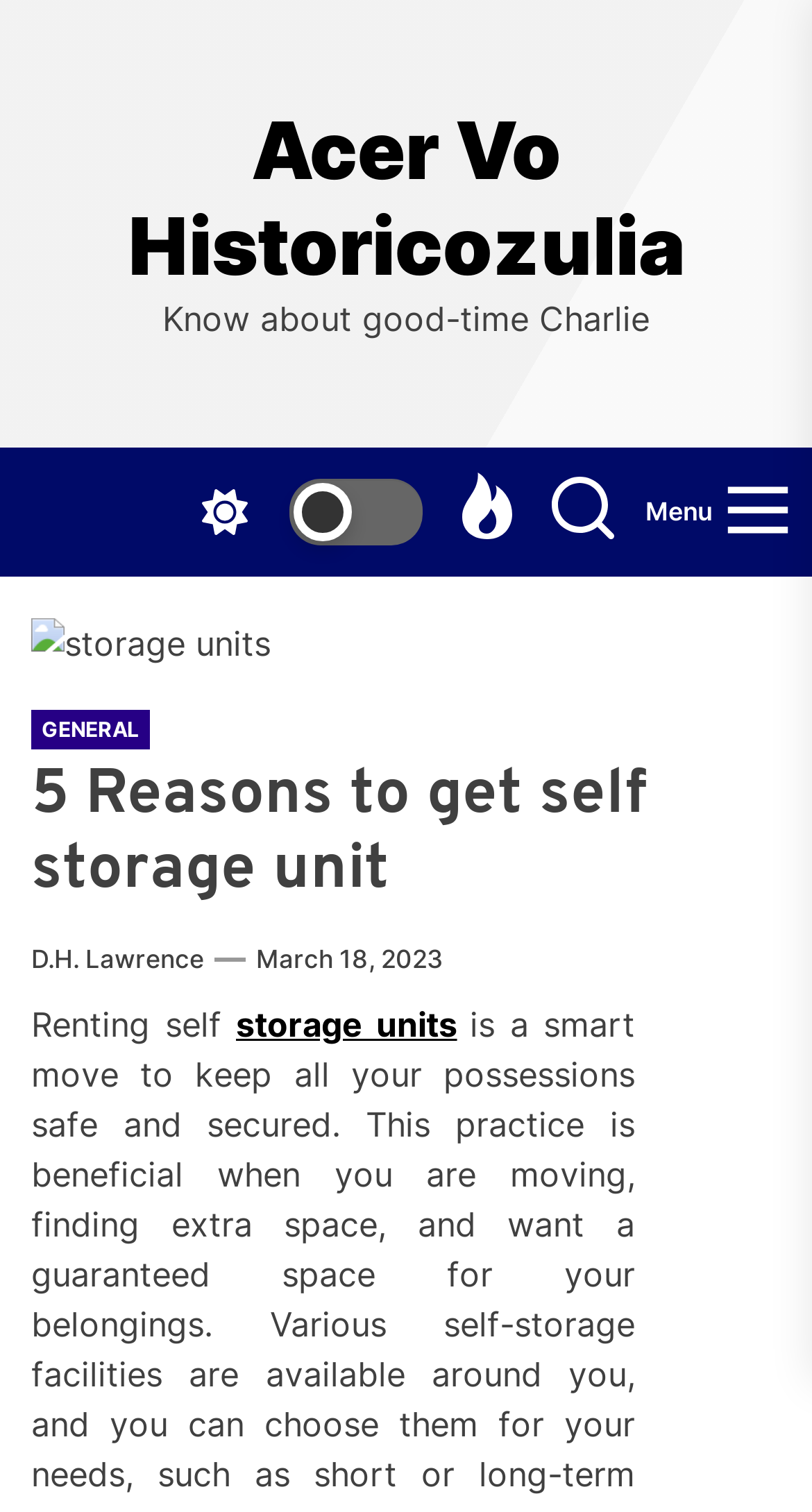Determine the bounding box coordinates for the area that should be clicked to carry out the following instruction: "Click the 'Menu' button".

[0.795, 0.313, 0.974, 0.365]